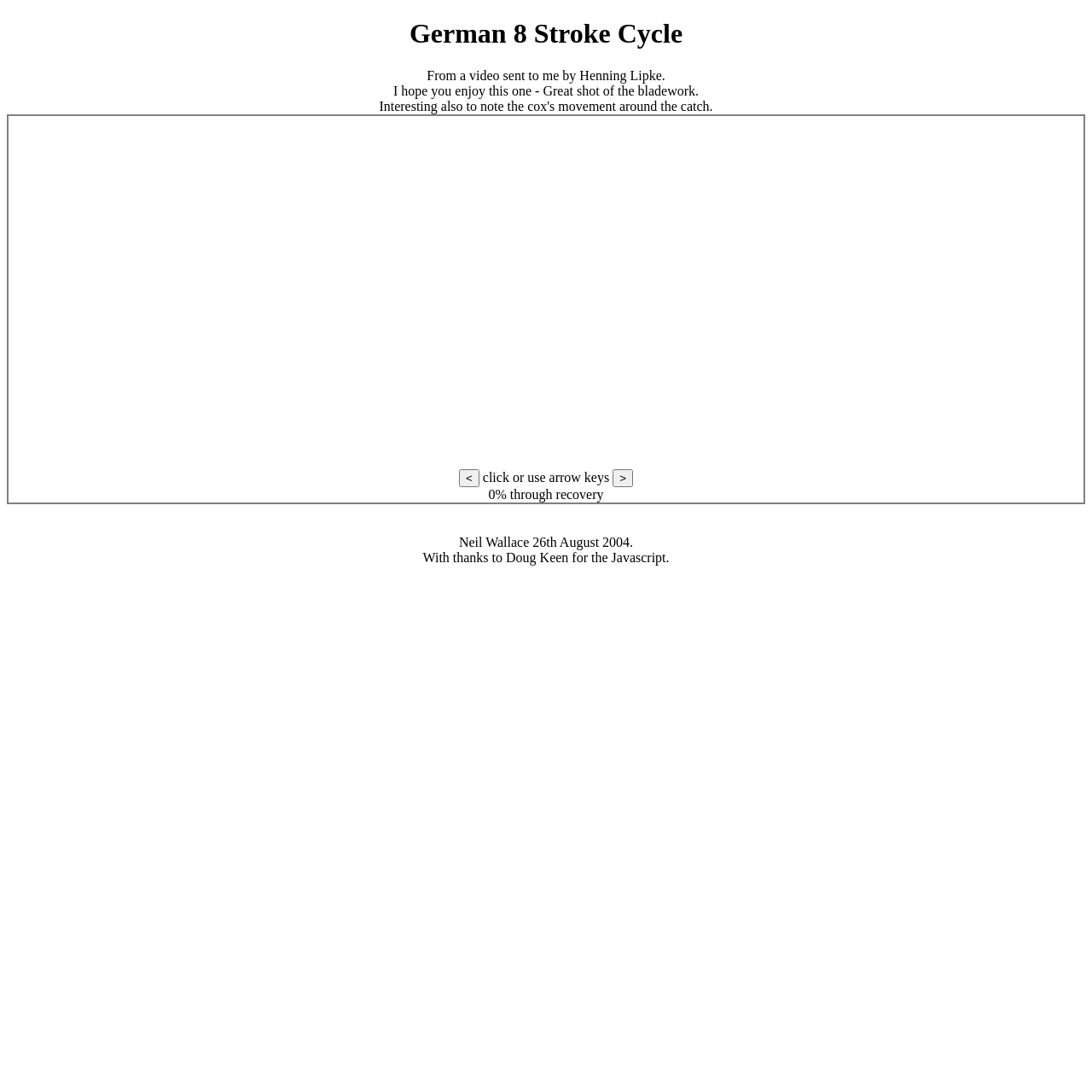Please determine the heading text of this webpage.

German 8 Stroke Cycle